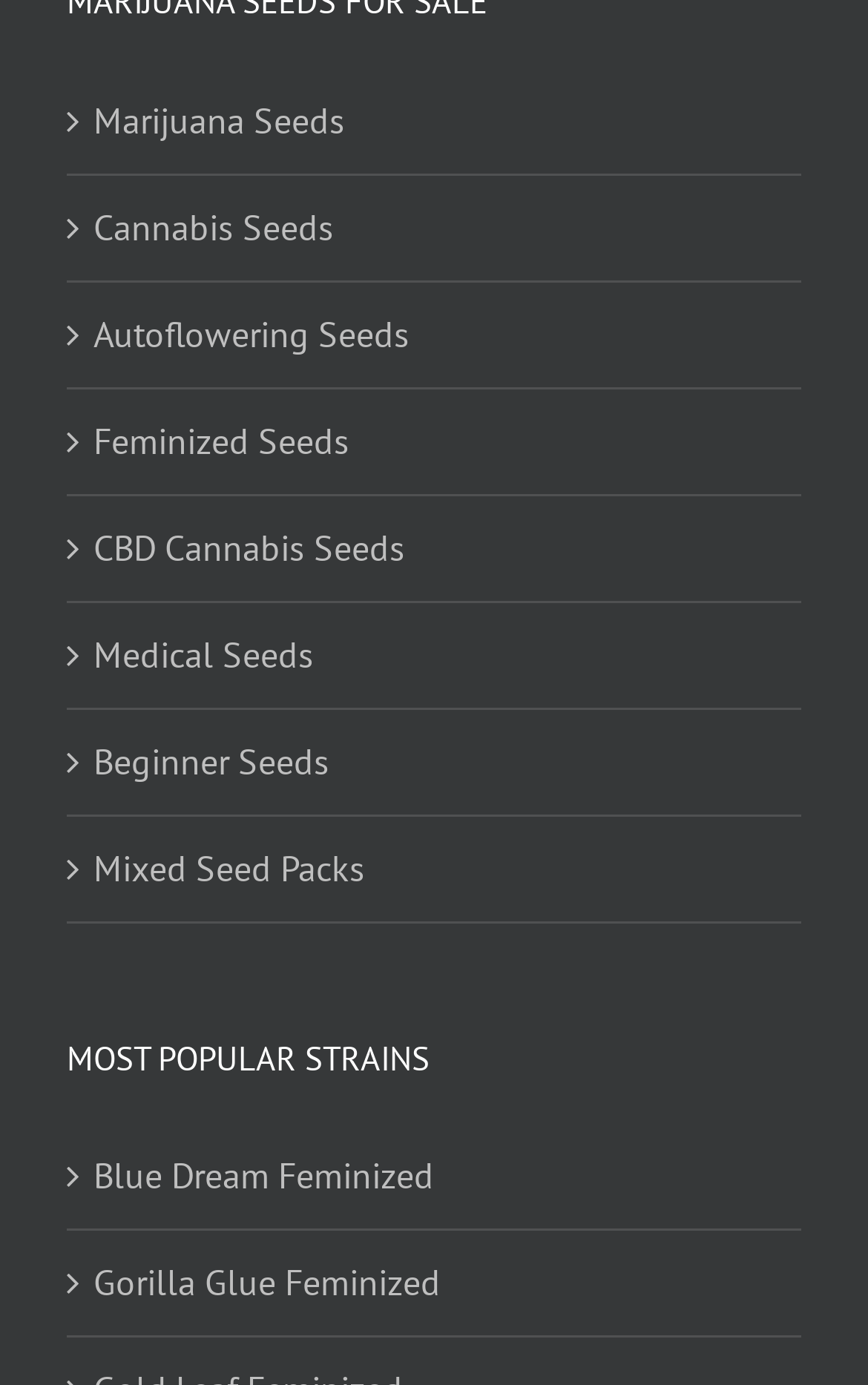What is the common theme among the links on this webpage?
Using the image, give a concise answer in the form of a single word or short phrase.

Cannabis